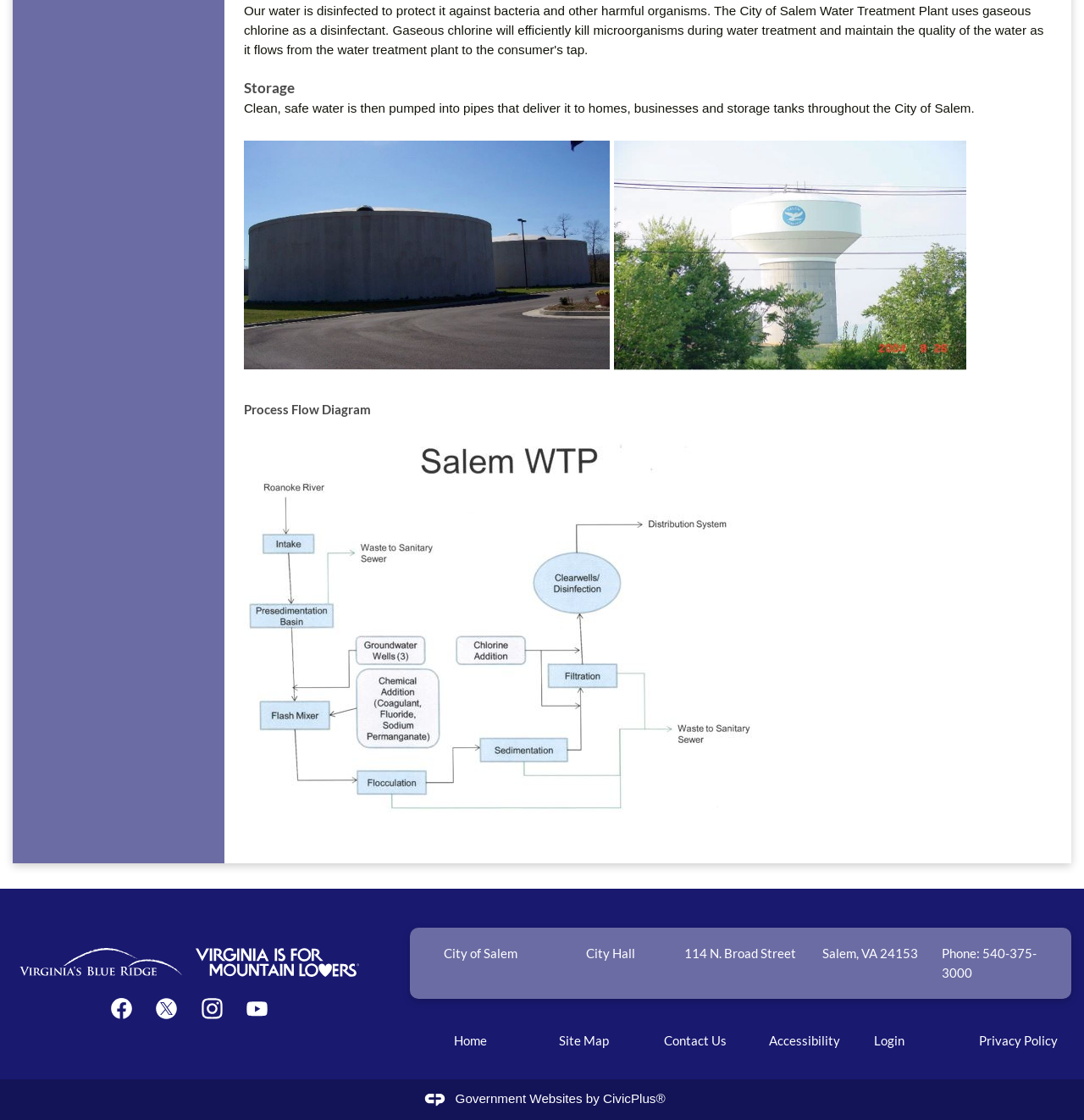Please find the bounding box for the UI component described as follows: "alt="Virginia's Blue Ridge"".

[0.018, 0.846, 0.169, 0.872]